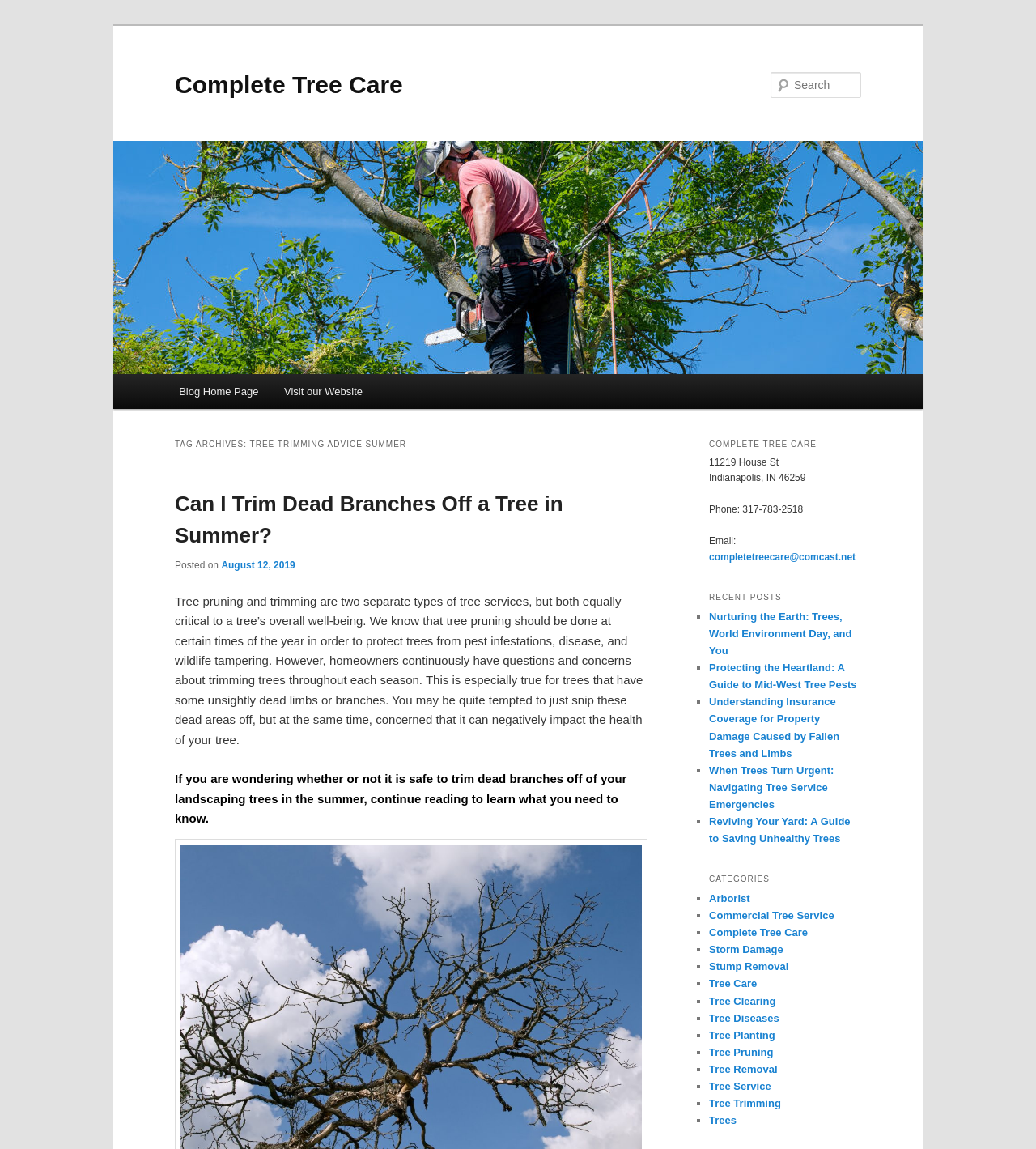Identify the bounding box coordinates for the UI element that matches this description: "Tree Planting".

[0.684, 0.896, 0.748, 0.906]